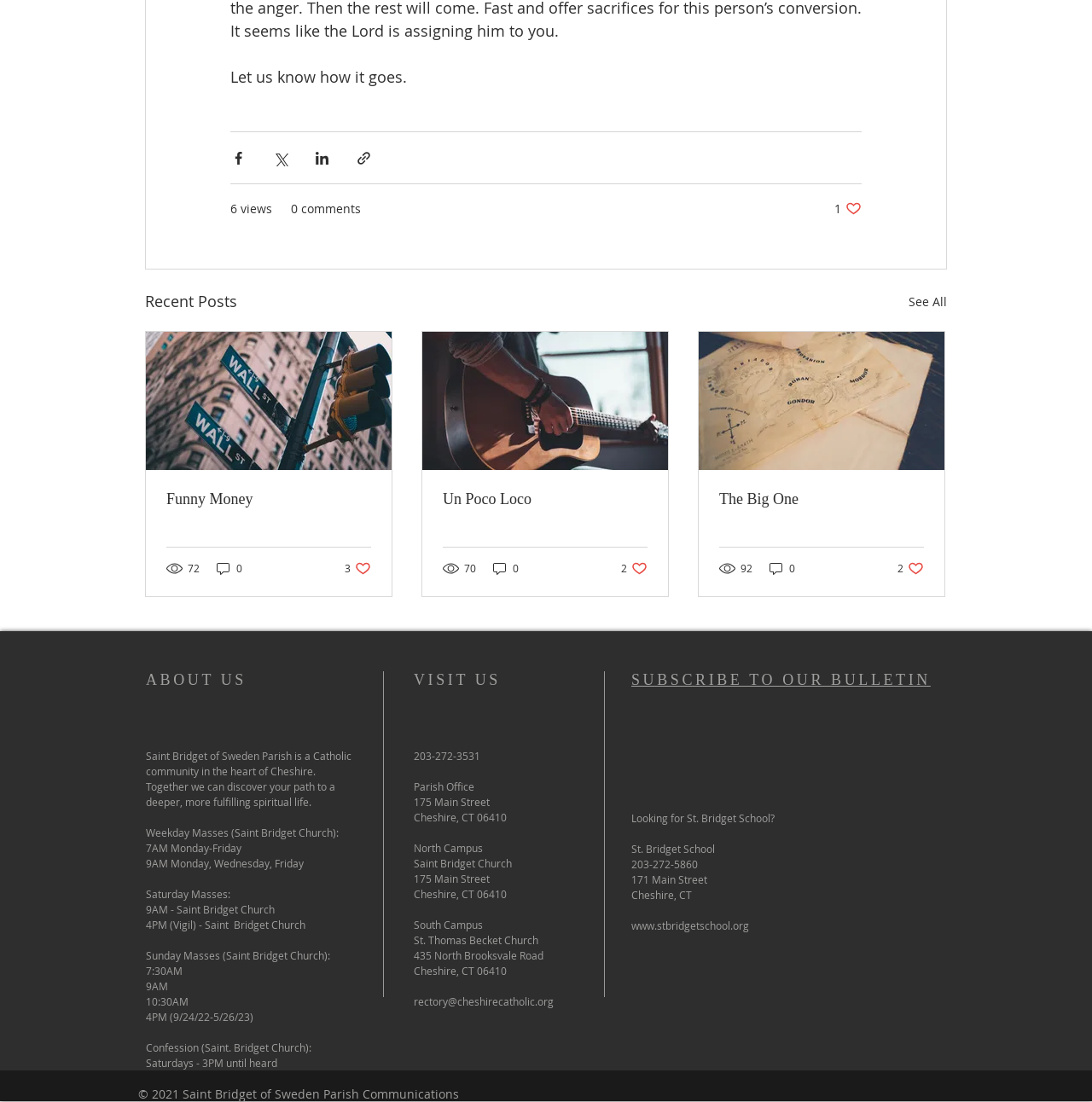What is the time of the weekday Masses at Saint Bridget Church?
Examine the image and provide an in-depth answer to the question.

I found the schedule of the weekday Masses at Saint Bridget Church in the ABOUT US section, which is 7AM Monday-Friday.